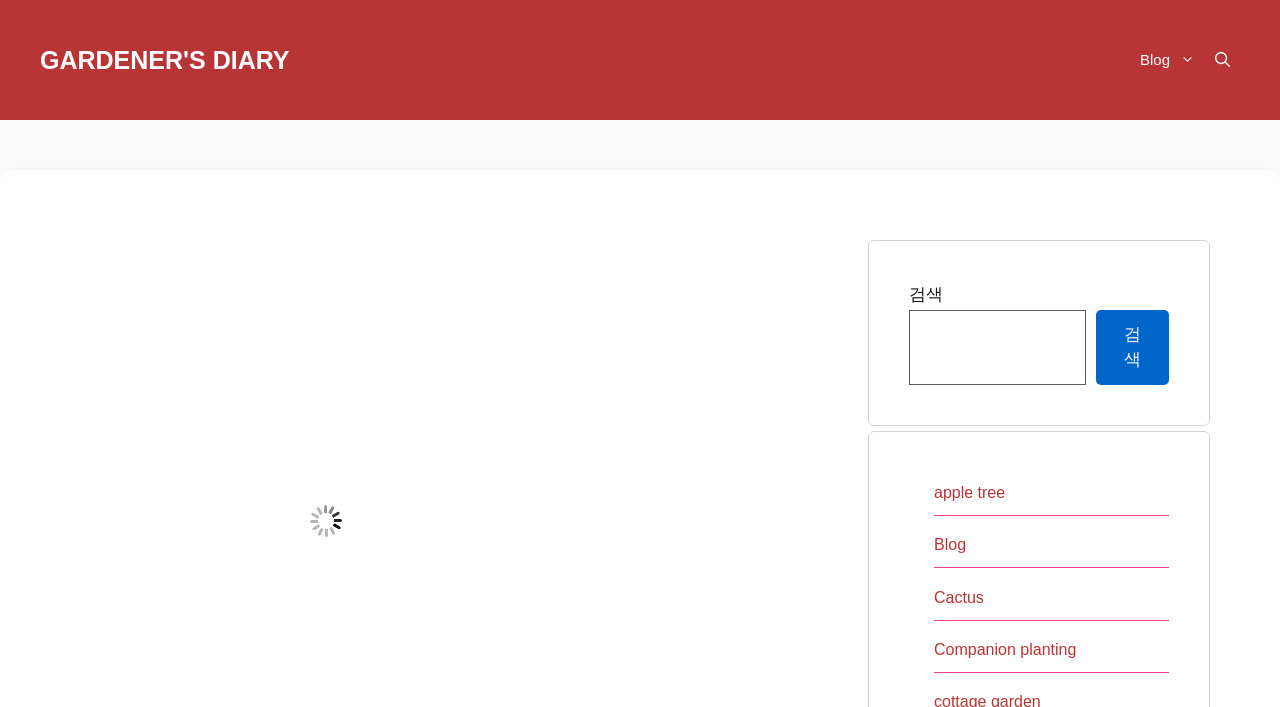Please identify the bounding box coordinates of the clickable area that will allow you to execute the instruction: "Explore companion planting".

[0.73, 0.907, 0.841, 0.931]